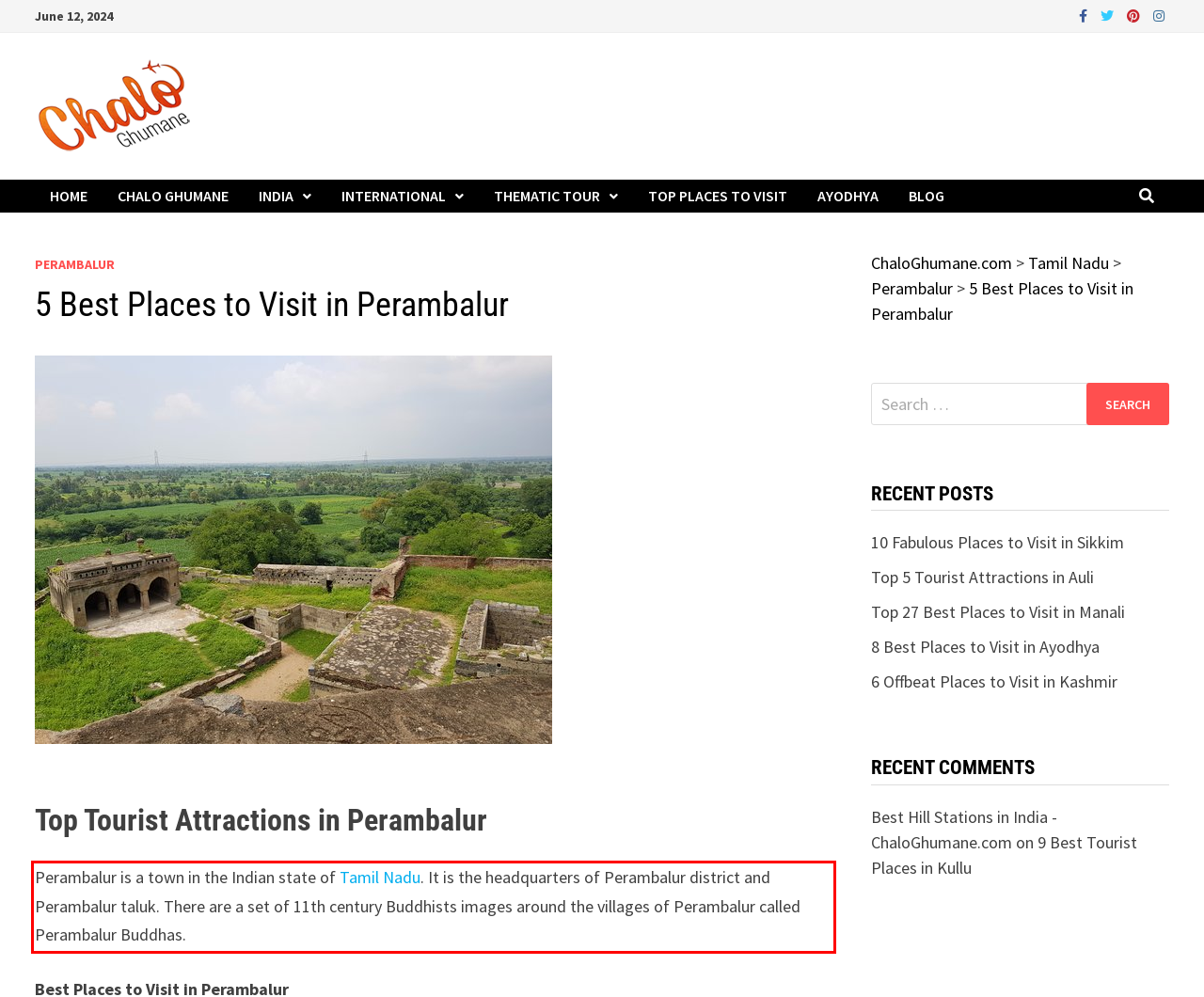Review the screenshot of the webpage and recognize the text inside the red rectangle bounding box. Provide the extracted text content.

Perambalur is a town in the Indian state of Tamil Nadu. It is the headquarters of Perambalur district and Perambalur taluk. There are a set of 11th century Buddhists images around the villages of Perambalur called Perambalur Buddhas.